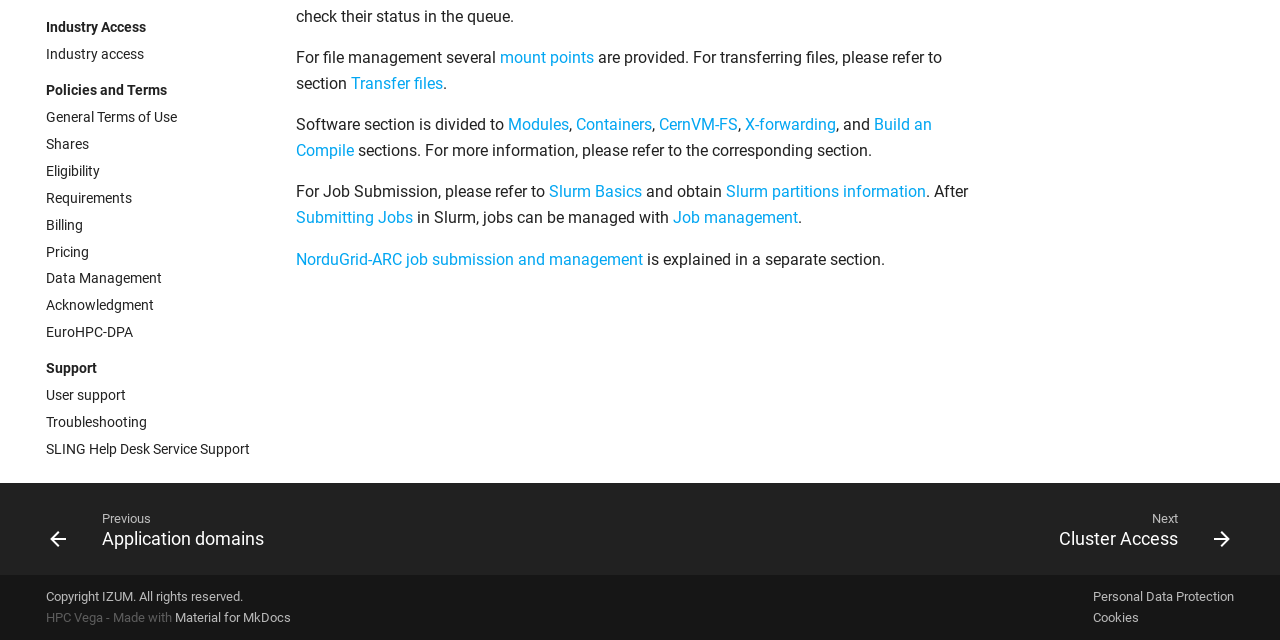Using the given element description, provide the bounding box coordinates (top-left x, top-left y, bottom-right x, bottom-right y) for the corresponding UI element in the screenshot: NorduGrid-ARC job submission and management

[0.231, 0.39, 0.502, 0.42]